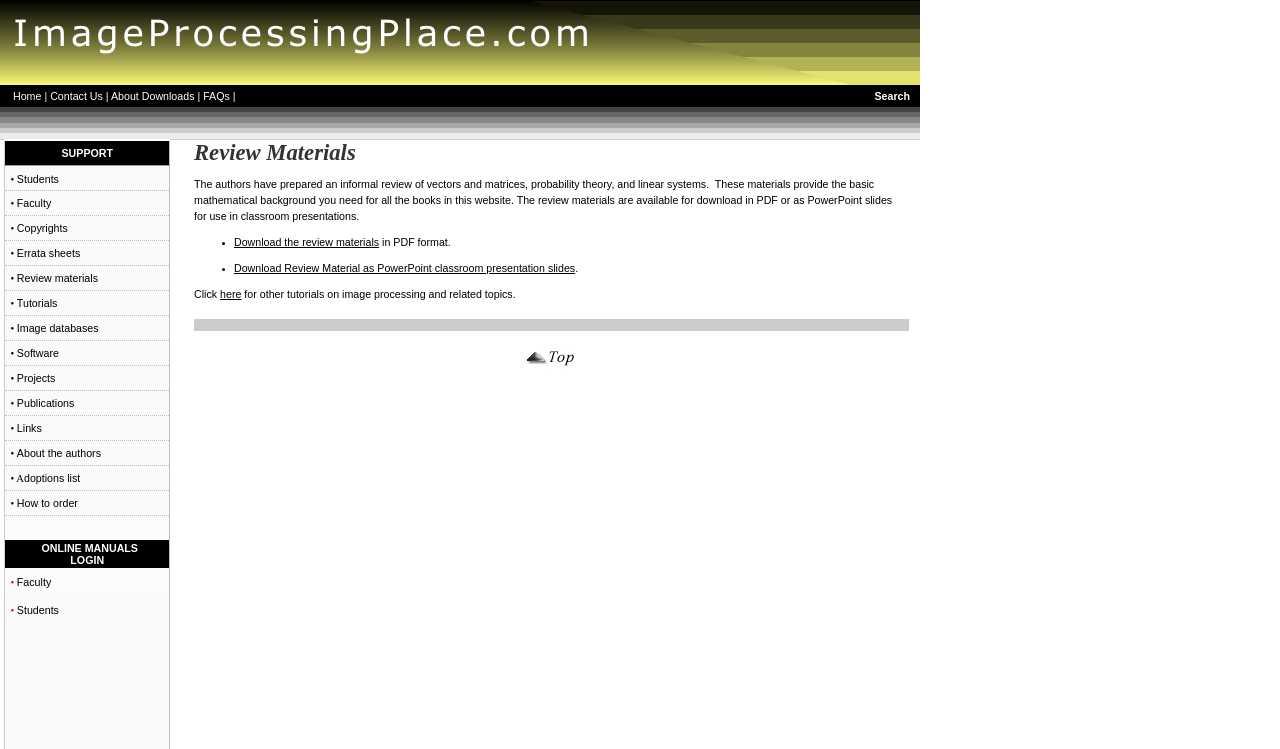Specify the bounding box coordinates of the element's region that should be clicked to achieve the following instruction: "View Review materials". The bounding box coordinates consist of four float numbers between 0 and 1, in the format [left, top, right, bottom].

[0.008, 0.362, 0.077, 0.379]